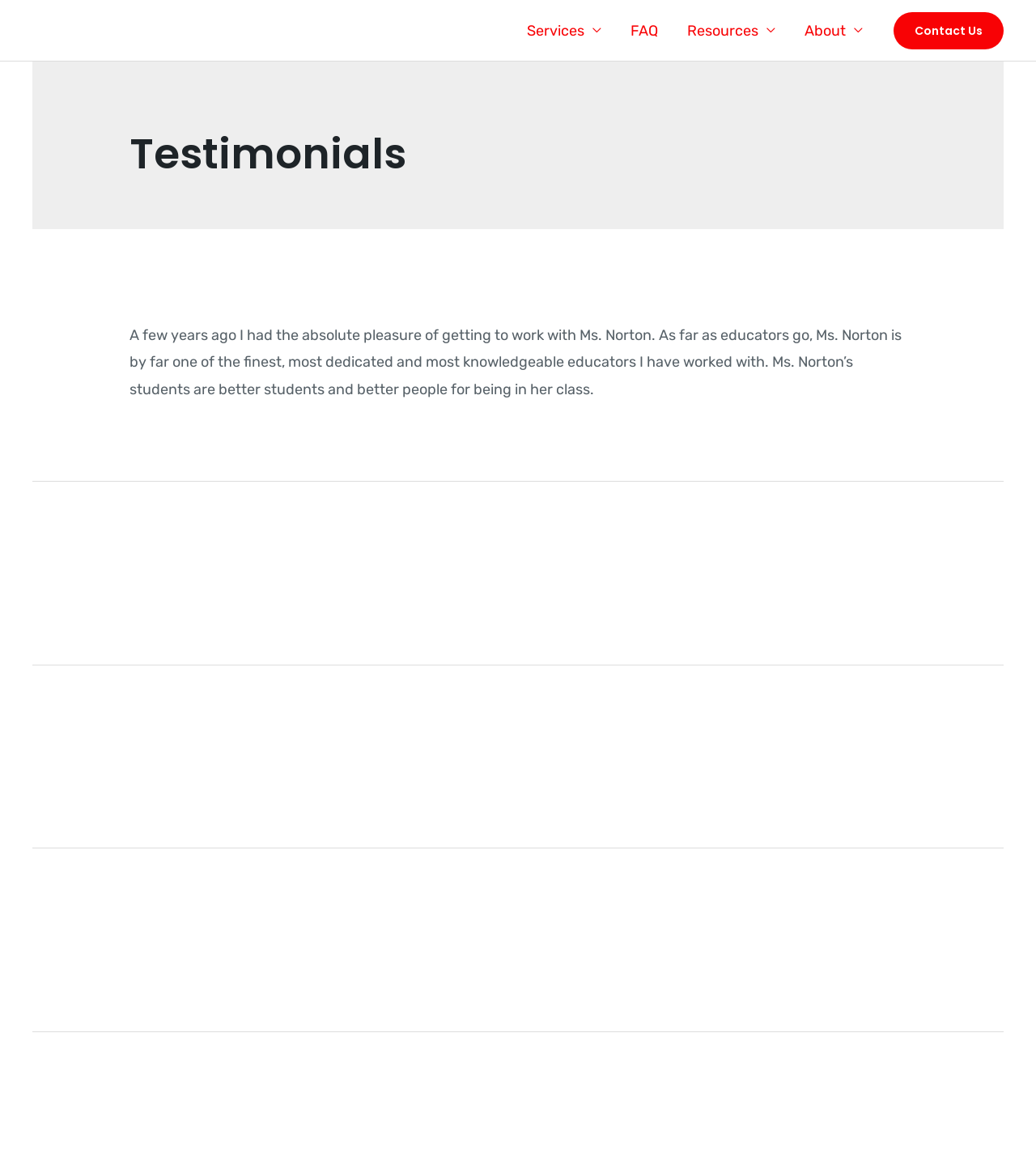Based on the visual content of the image, answer the question thoroughly: How many navigation links are available?

The navigation section contains four links: 'Services', 'FAQ', 'Resources', and 'About'. These links are likely used to navigate to different sections of the website.